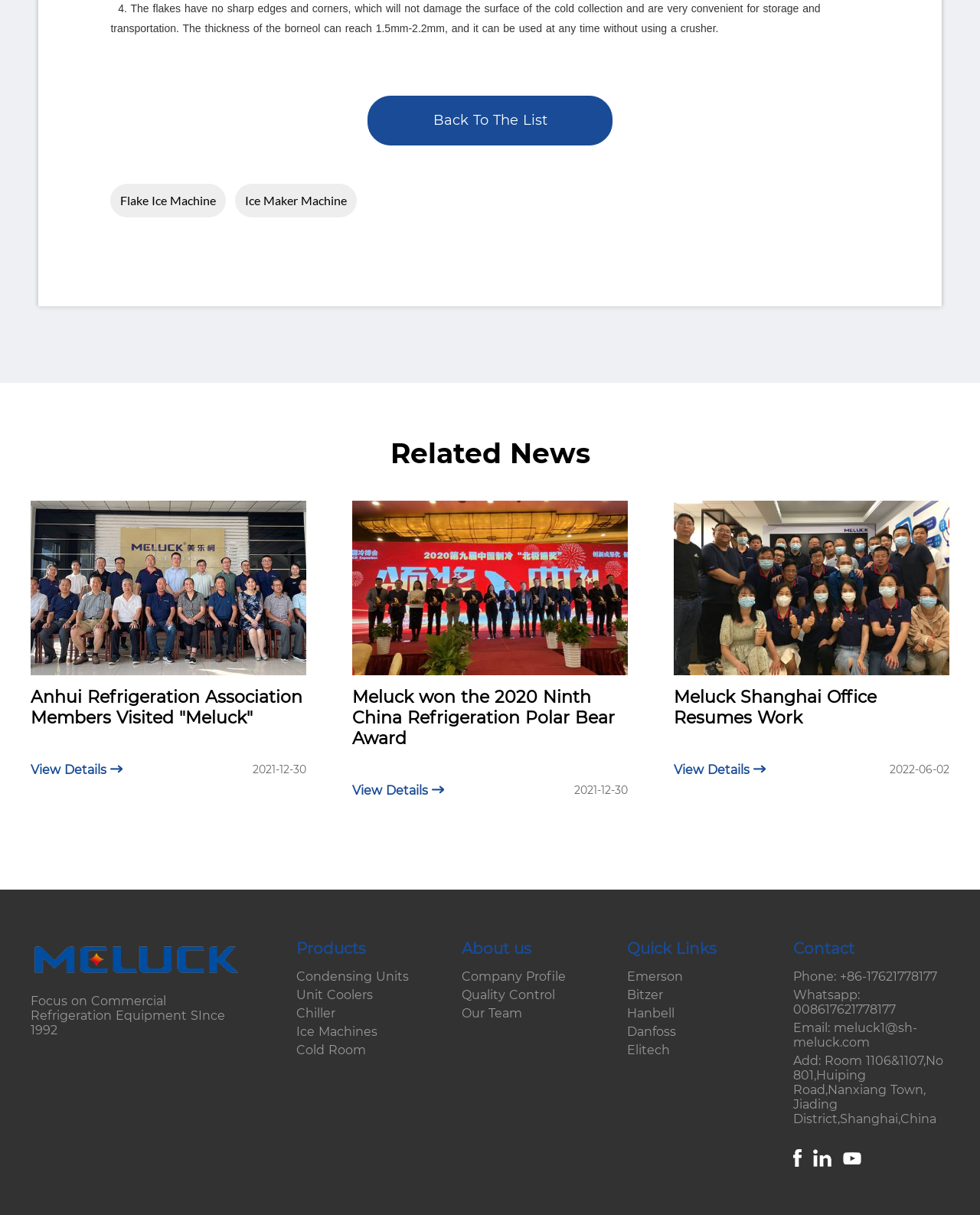How many products are listed?
From the details in the image, provide a complete and detailed answer to the question.

There are 6 products listed under the 'Products' heading, which are 'Condensing Units', 'Unit Coolers', 'Chiller', 'Ice Machines', 'Cold Room', and 'Products' itself.